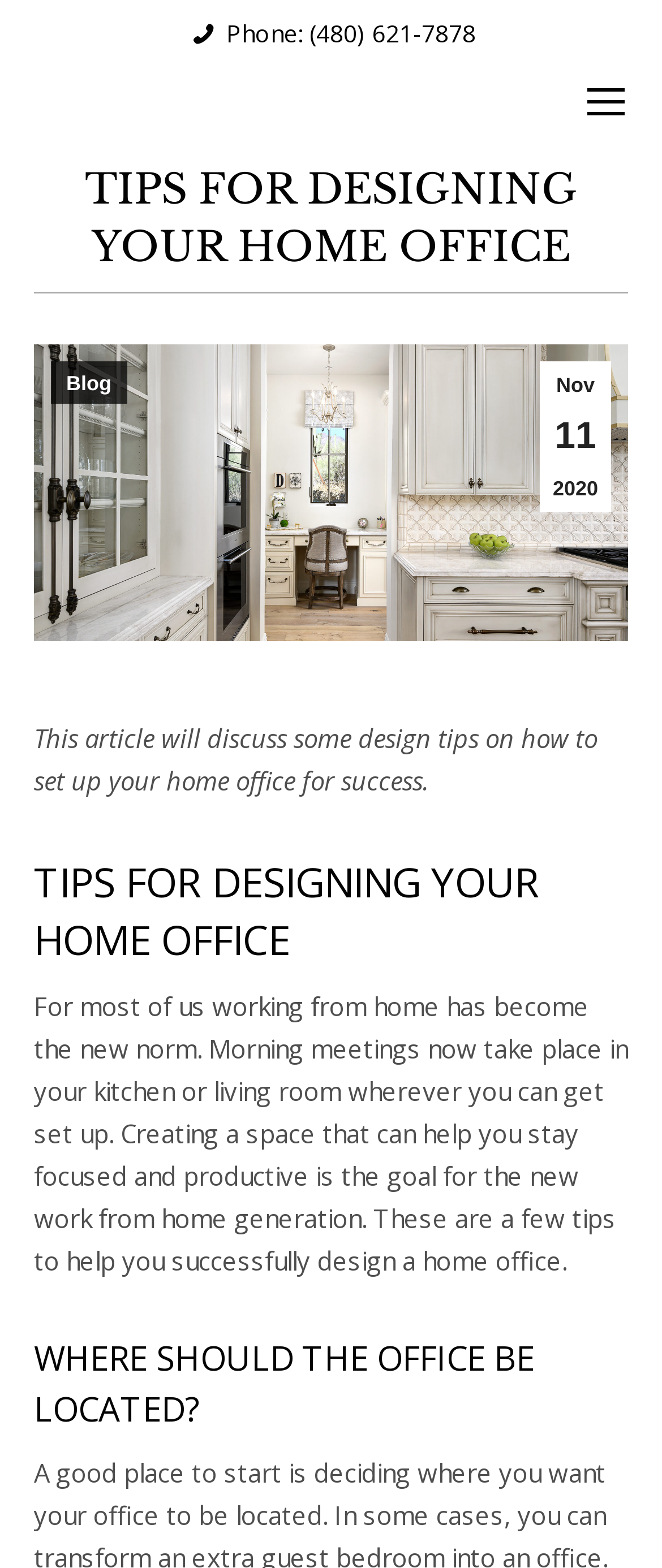What is the date of the article?
Kindly offer a comprehensive and detailed response to the question.

I found the date of the article by looking at the link element with the text 'Nov 11 2020' which is located near the top of the webpage.